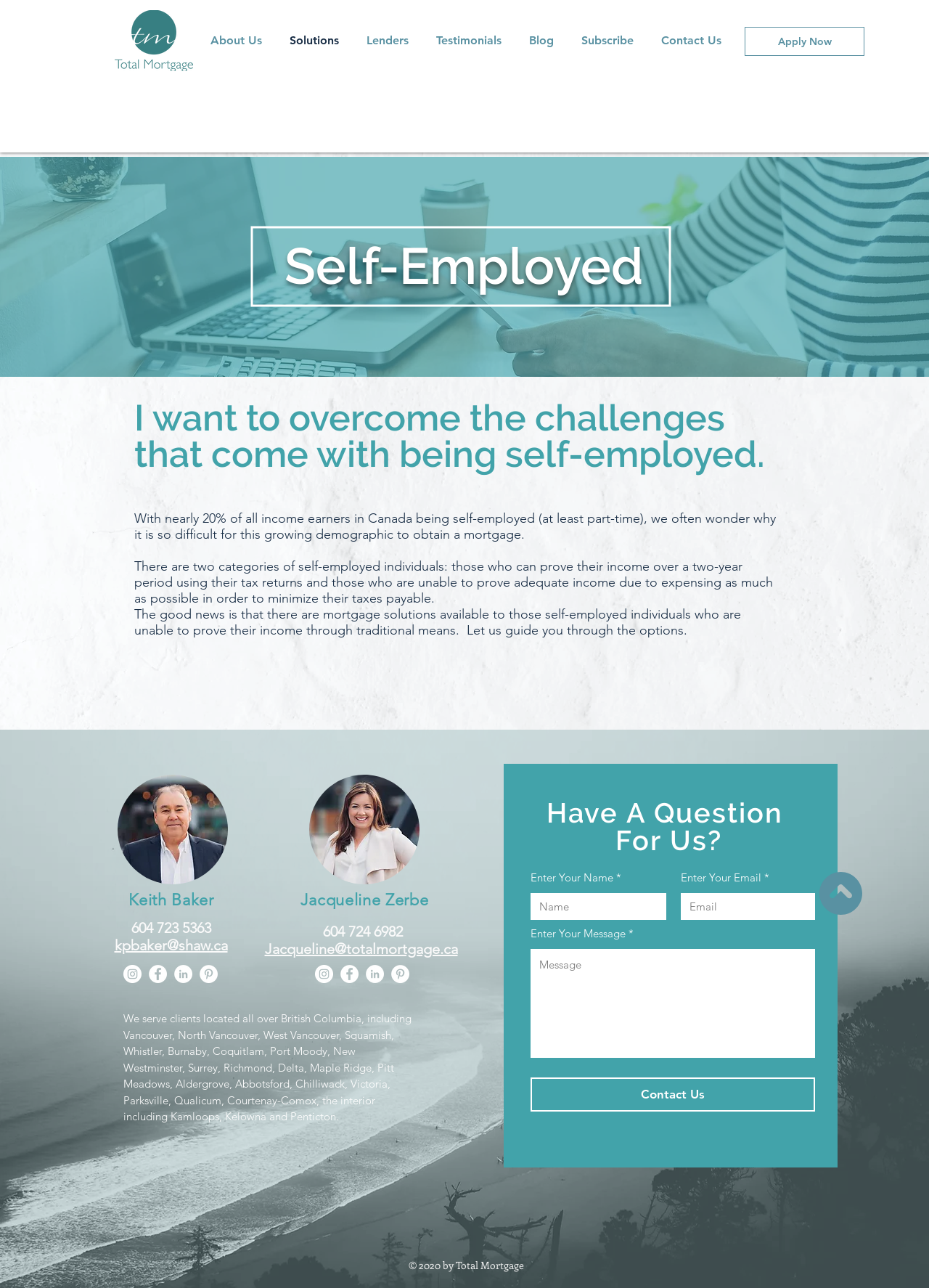Please locate the bounding box coordinates for the element that should be clicked to achieve the following instruction: "Click the Contact Us button". Ensure the coordinates are given as four float numbers between 0 and 1, i.e., [left, top, right, bottom].

[0.571, 0.837, 0.877, 0.863]